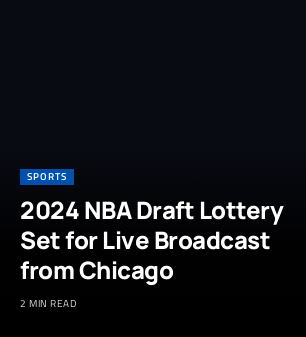Answer the question briefly using a single word or phrase: 
What is the estimated reading time of the article?

2 MIN READ